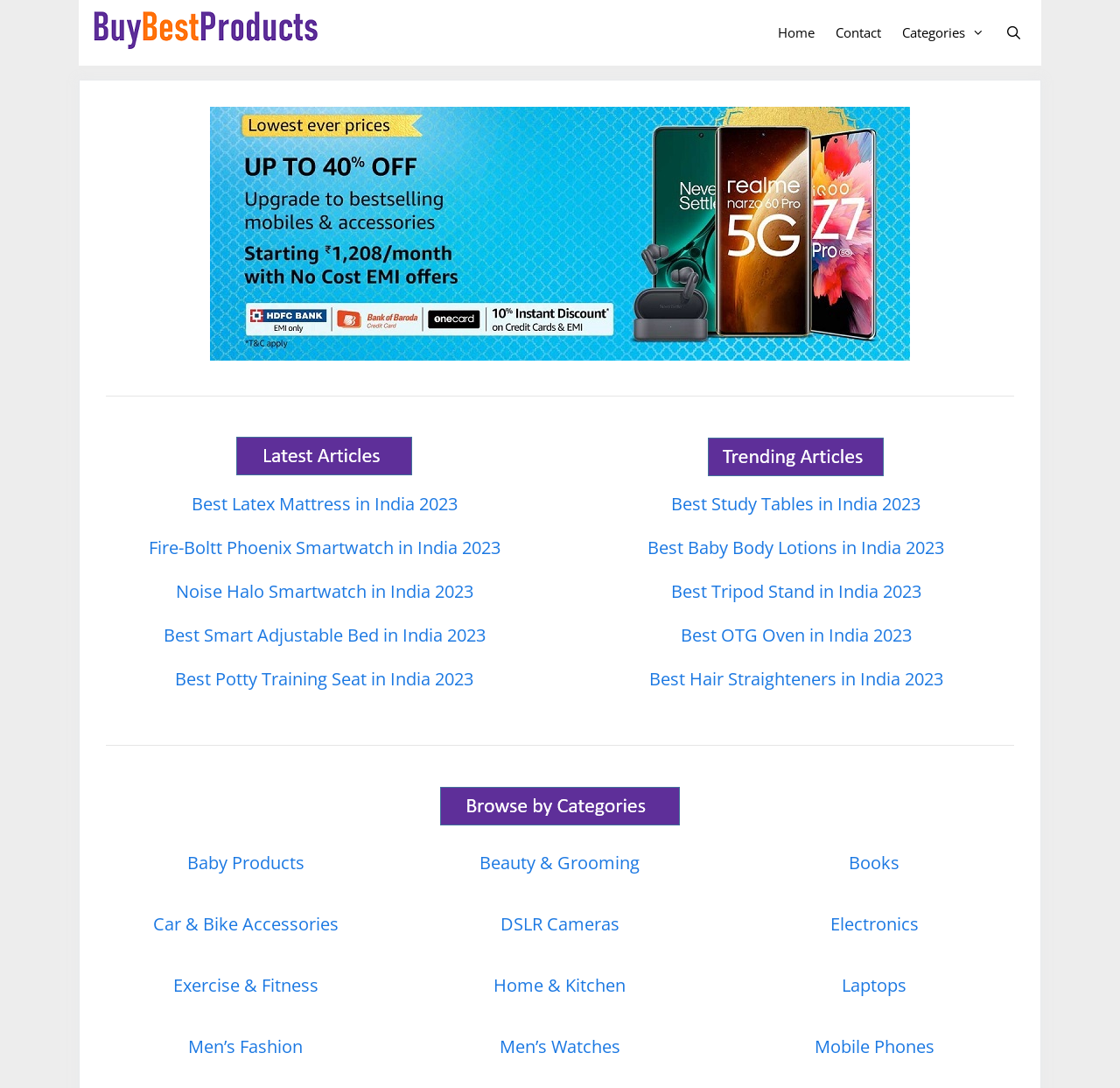Given the element description DSLR Cameras, specify the bounding box coordinates of the corresponding UI element in the format (top-left x, top-left y, bottom-right x, bottom-right y). All values must be between 0 and 1.

[0.447, 0.838, 0.553, 0.86]